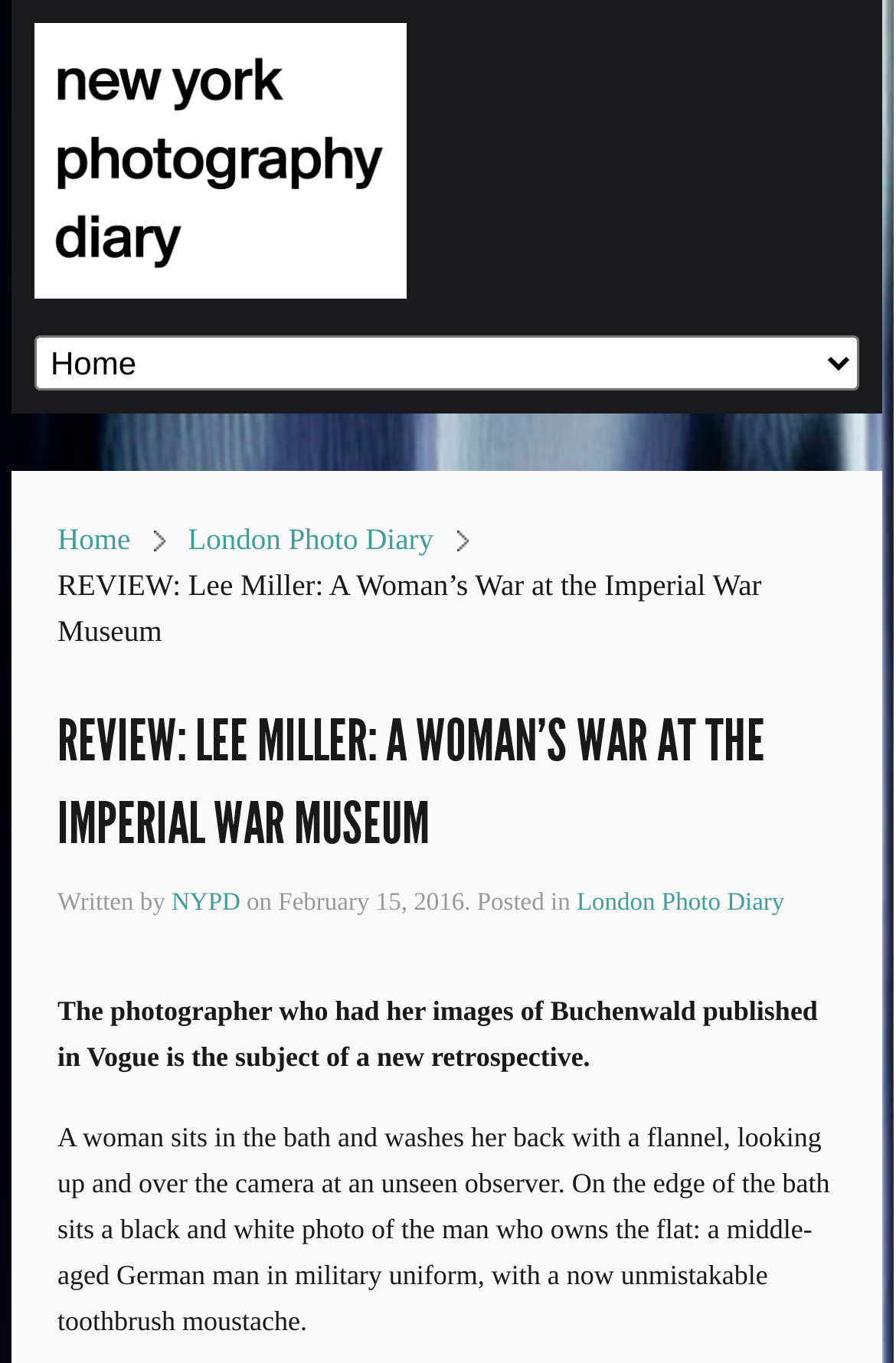What is the publication where the photographer's images of Buchenwald were published?
Based on the screenshot, provide your answer in one word or phrase.

Vogue